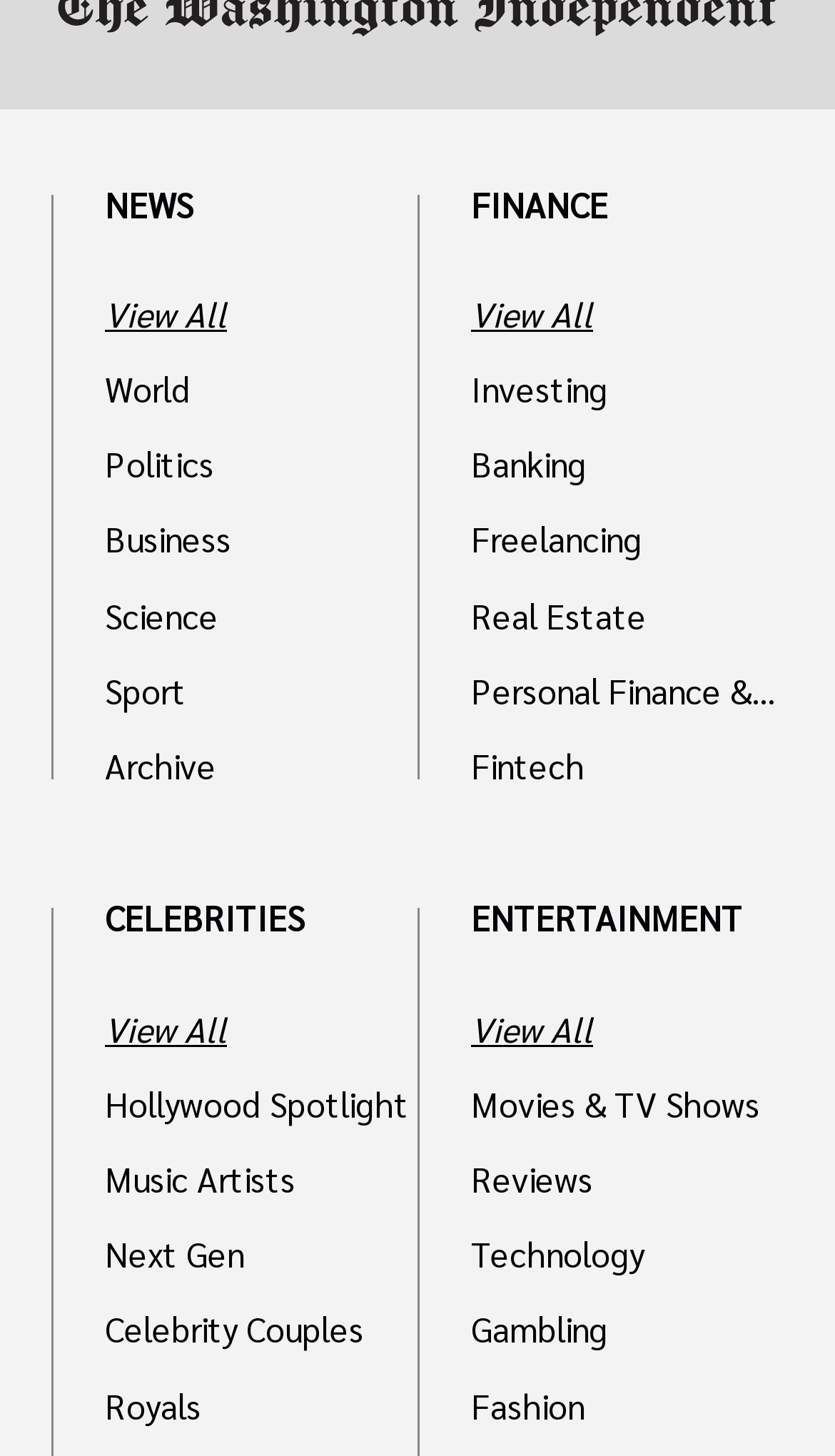Please identify the bounding box coordinates of the element that needs to be clicked to execute the following command: "View news". Provide the bounding box using four float numbers between 0 and 1, formatted as [left, top, right, bottom].

[0.126, 0.133, 0.5, 0.15]